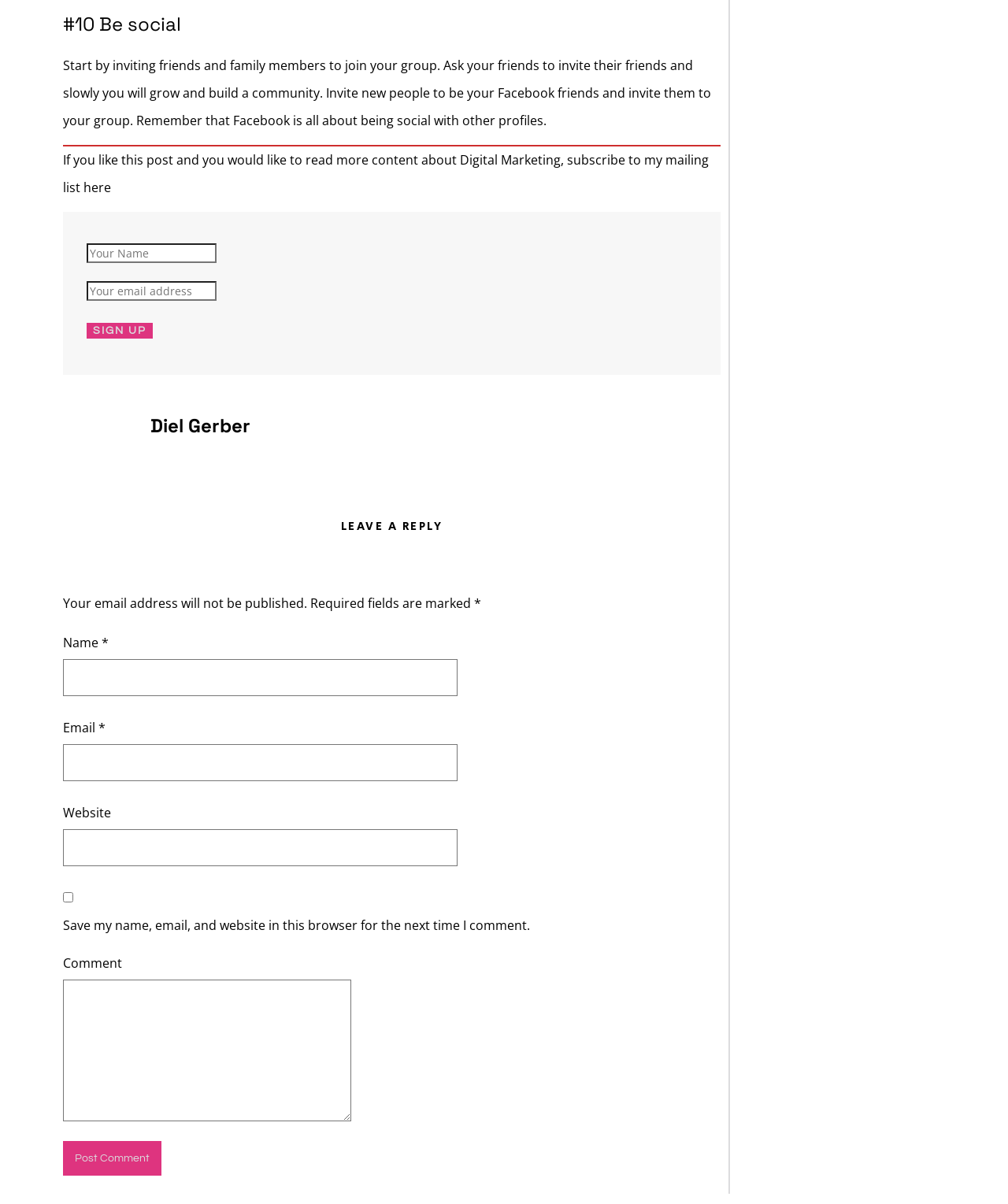Kindly provide the bounding box coordinates of the section you need to click on to fulfill the given instruction: "Subscribe to the mailing list".

[0.086, 0.268, 0.152, 0.281]